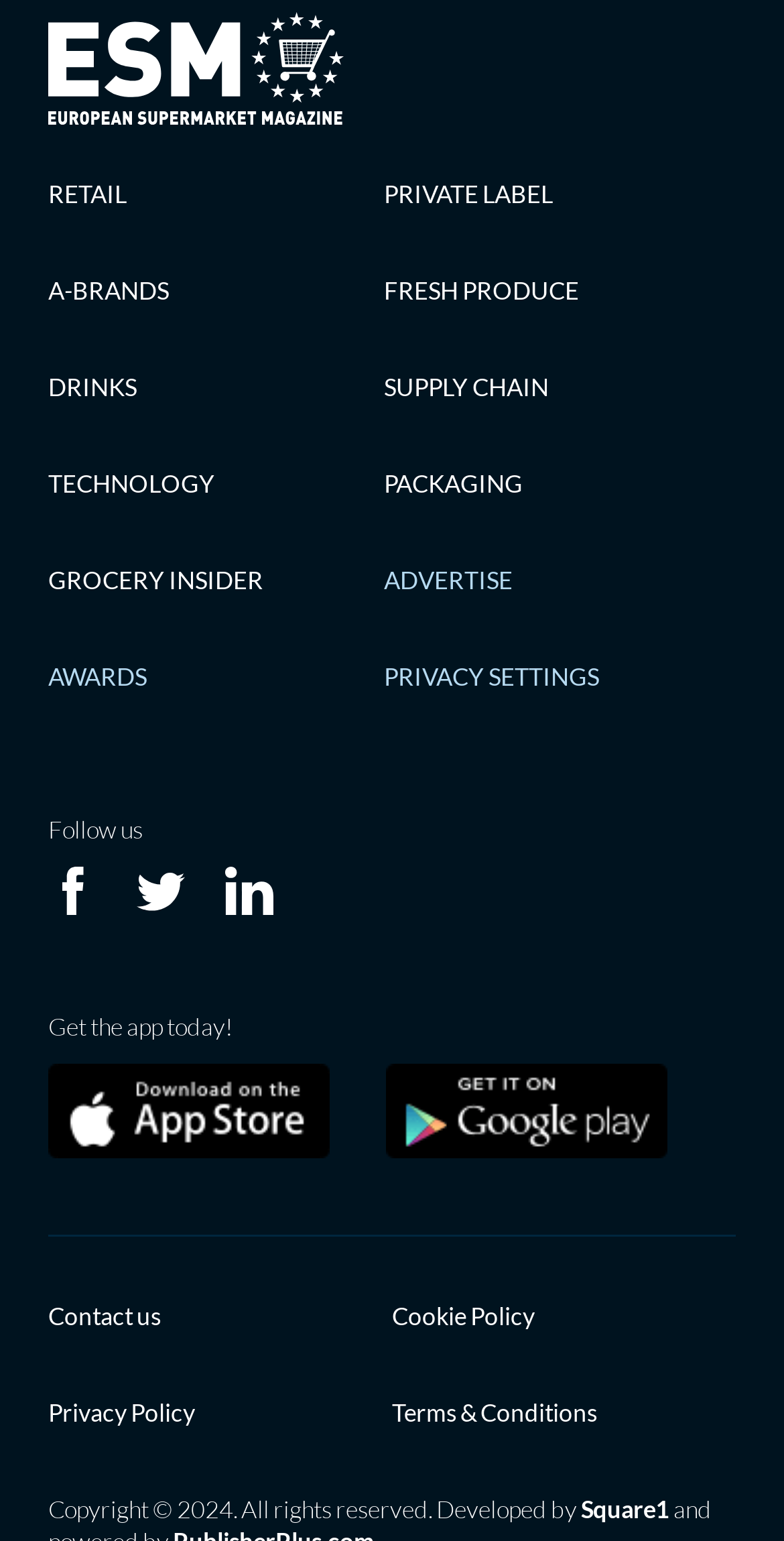Identify the bounding box coordinates of the specific part of the webpage to click to complete this instruction: "Follow us on Facebook".

[0.062, 0.563, 0.123, 0.594]